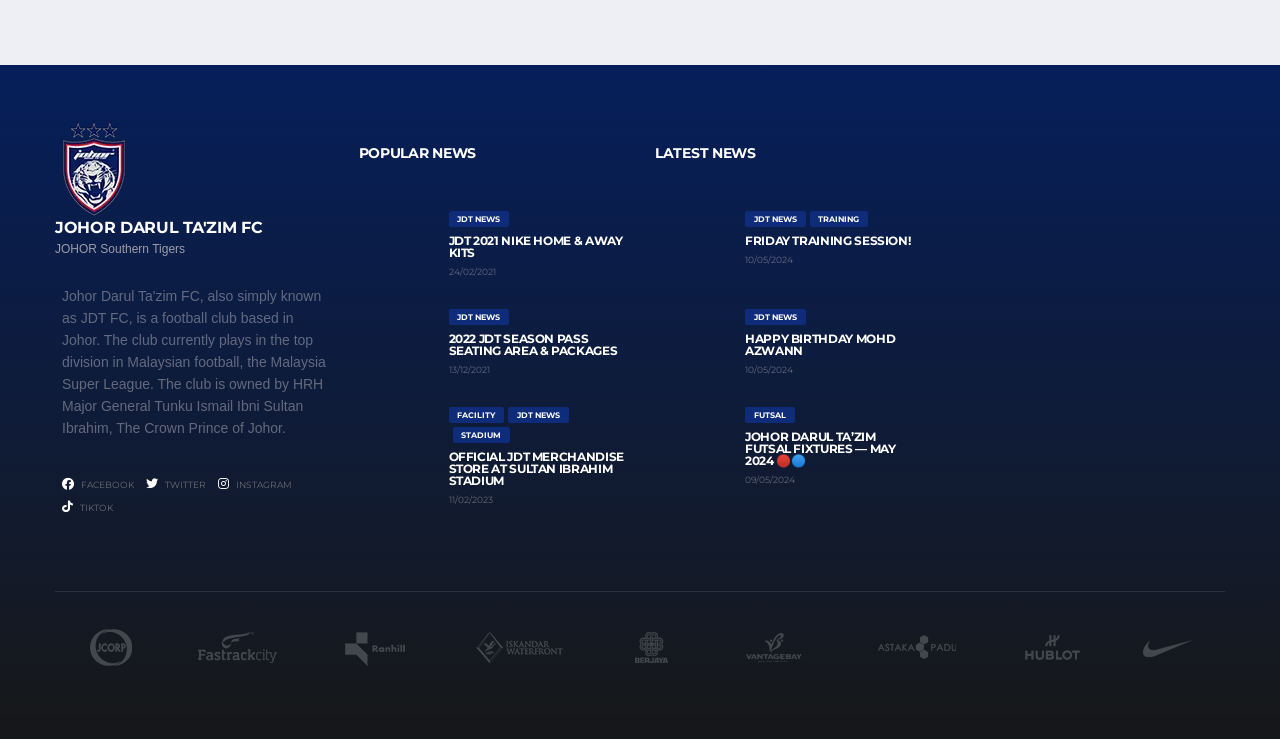Please find the bounding box coordinates for the clickable element needed to perform this instruction: "Read the latest news".

[0.512, 0.197, 0.72, 0.22]